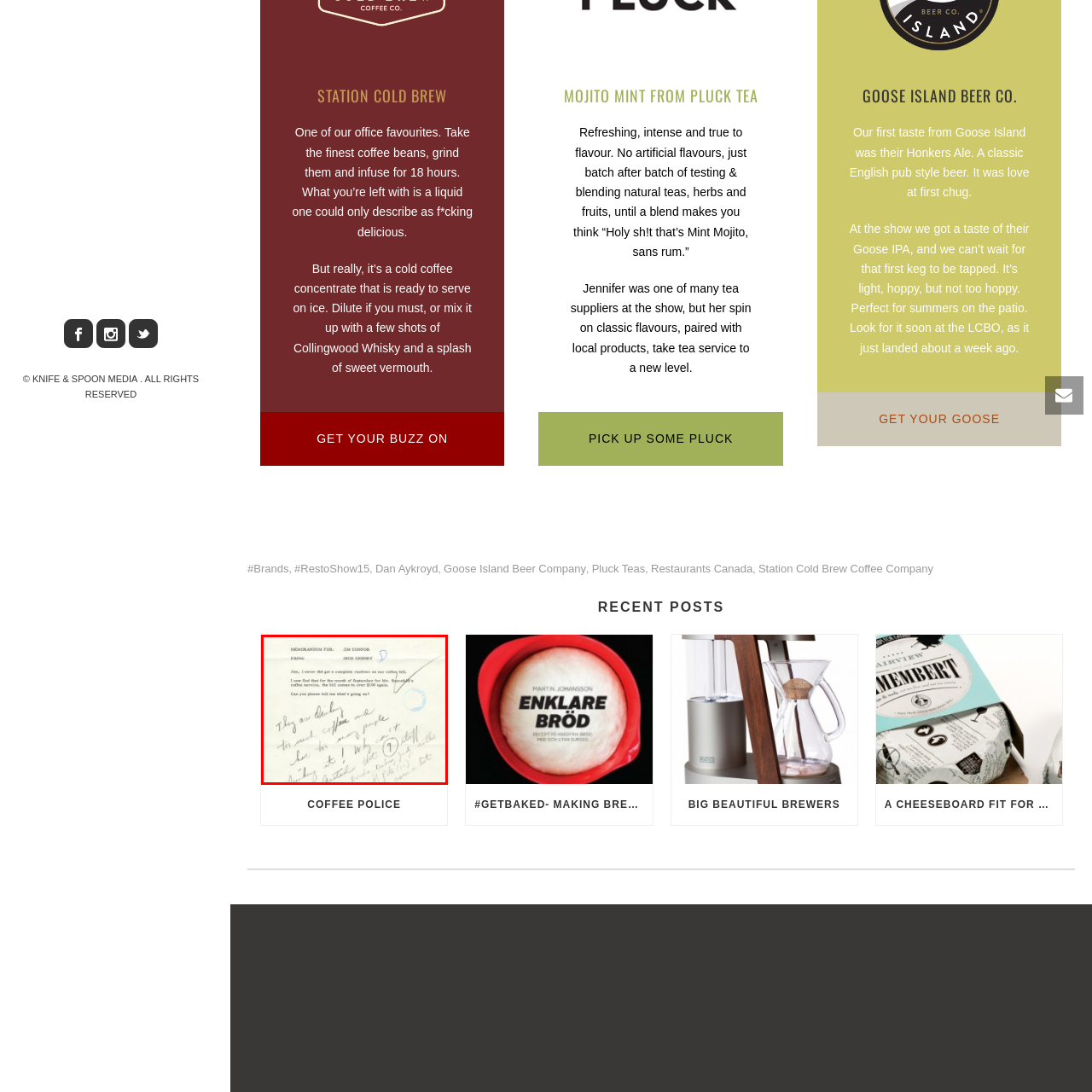Offer an in-depth caption for the image content enclosed by the red border.

The image features a scanned memorandum addressed to Jim Connor from Dick Cherry, discussing concerns over a coffee service bill for the month of September. The memo humorously mentions the unexpected high quantity of coffee being served and questions the reasoning behind it. Handwritten notes provide personal commentary and highlight a sense of urgency in confirming the situation. The document is clearly dated and stamped, adding authenticity and a touch of nostalgia to the correspondence. This memo encapsulates an everyday office scenario, reflecting the challenges of managing supplies and service expectations in a workplace setting.